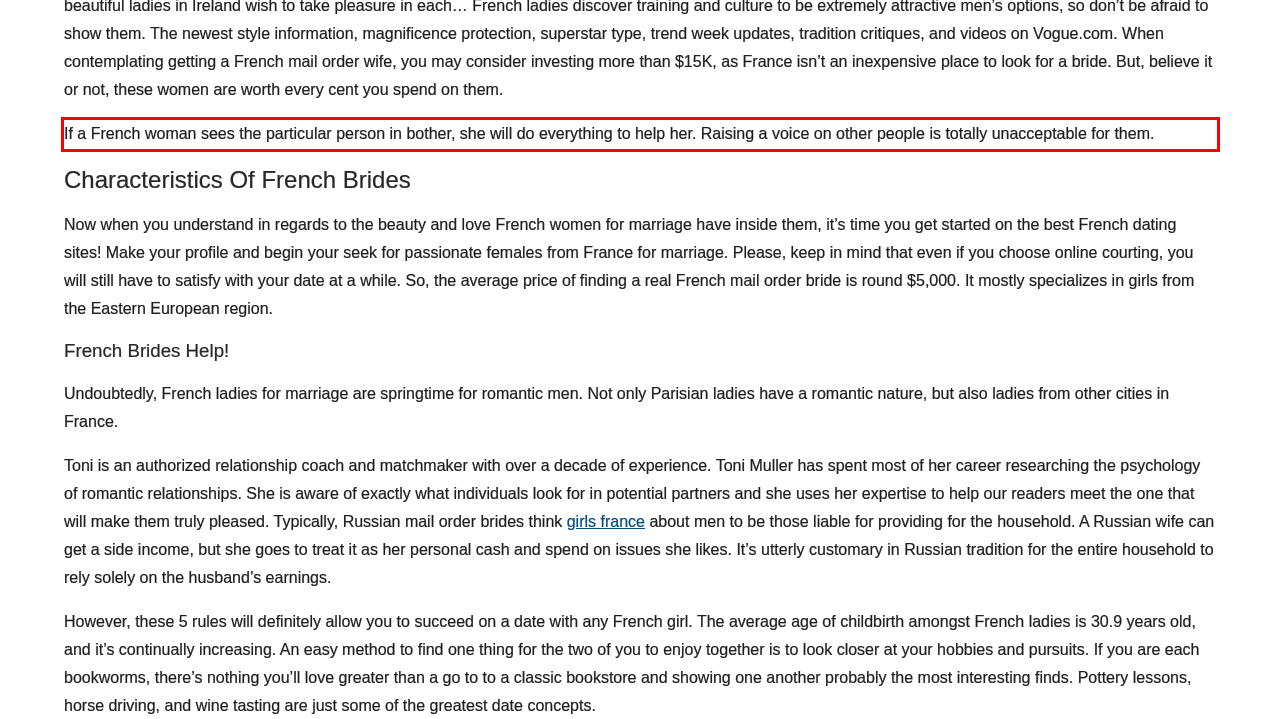Given a screenshot of a webpage containing a red bounding box, perform OCR on the text within this red bounding box and provide the text content.

If a French woman sees the particular person in bother, she will do everything to help her. Raising a voice on other people is totally unacceptable for them.